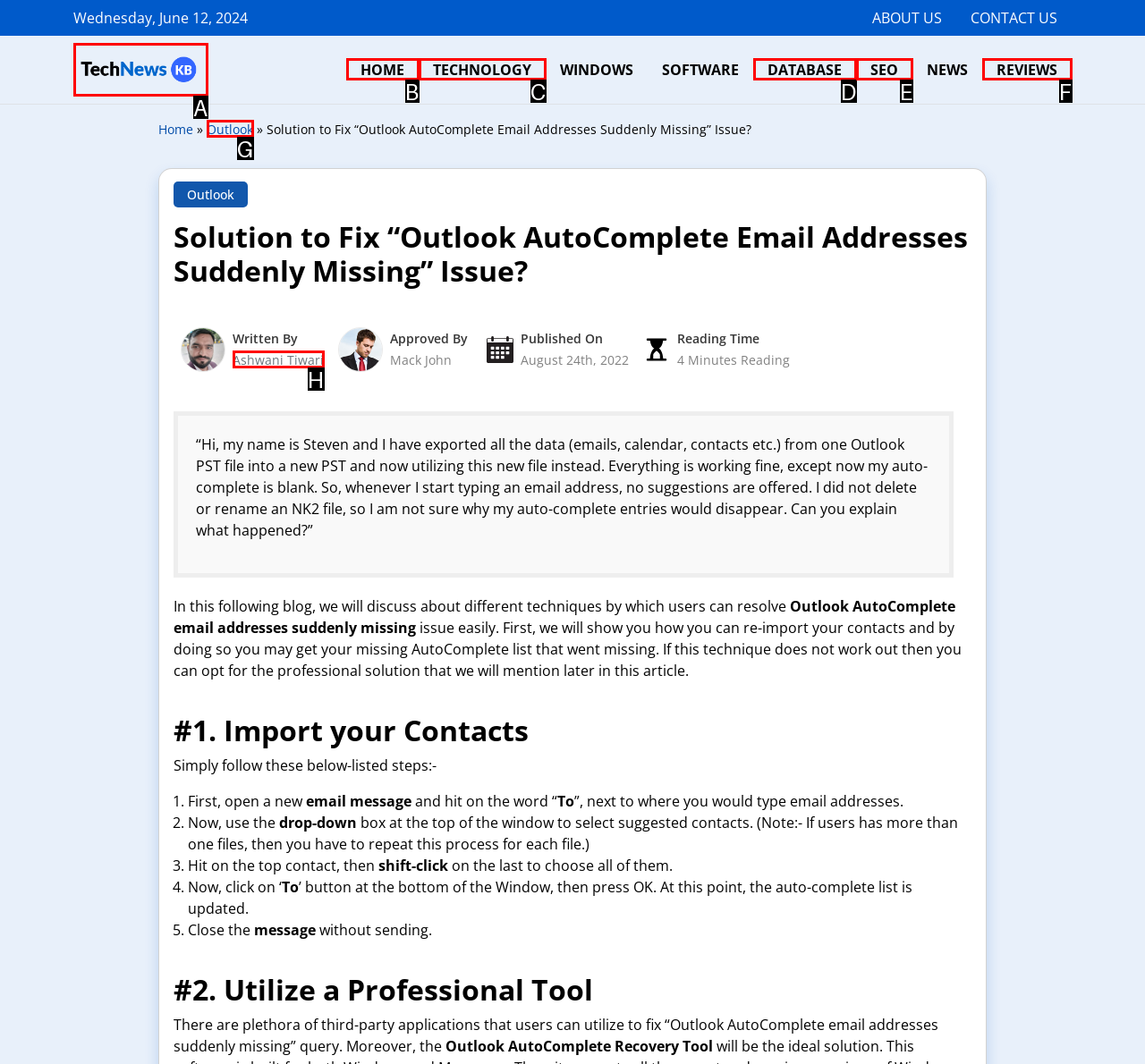Pinpoint the HTML element that fits the description: parent_node: HOME
Answer by providing the letter of the correct option.

A